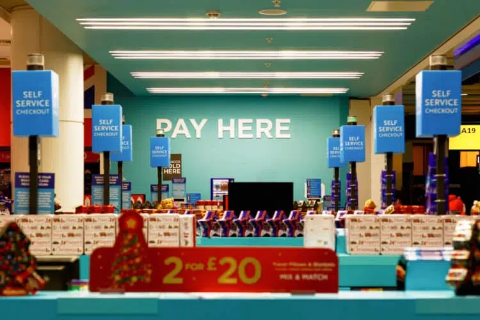Examine the screenshot and answer the question in as much detail as possible: What is the promotional offer displayed in the foreground?

The promotional offer displayed in the foreground is '2 FOR £20' because the caption specifically mentions that the festive promotional signage reads '2 FOR £20', enticing customers with special offers.